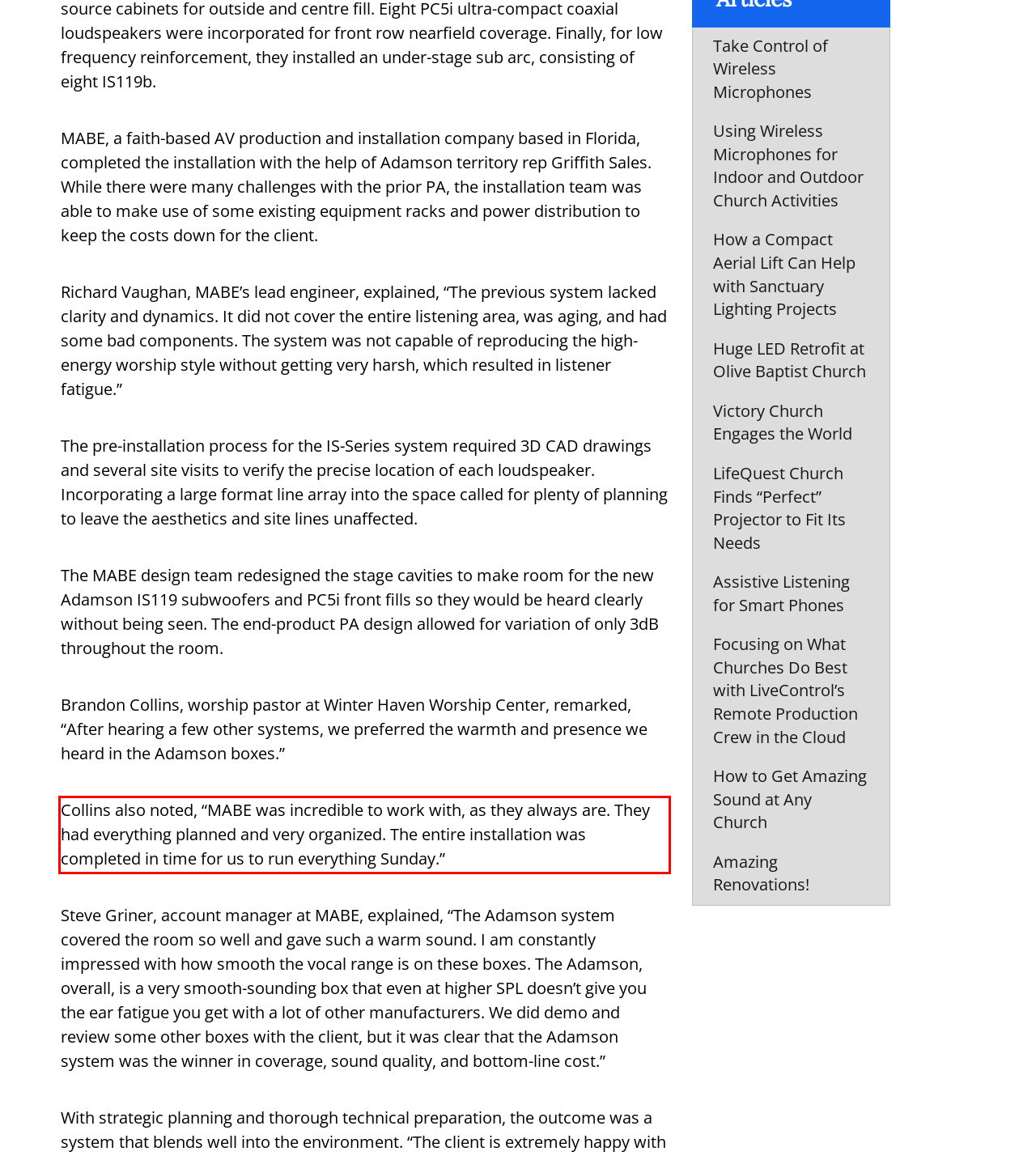Please examine the webpage screenshot and extract the text within the red bounding box using OCR.

Collins also noted, “MABE was incredible to work with, as they always are. They had everything planned and very organized. The entire installation was completed in time for us to run everything Sunday.”